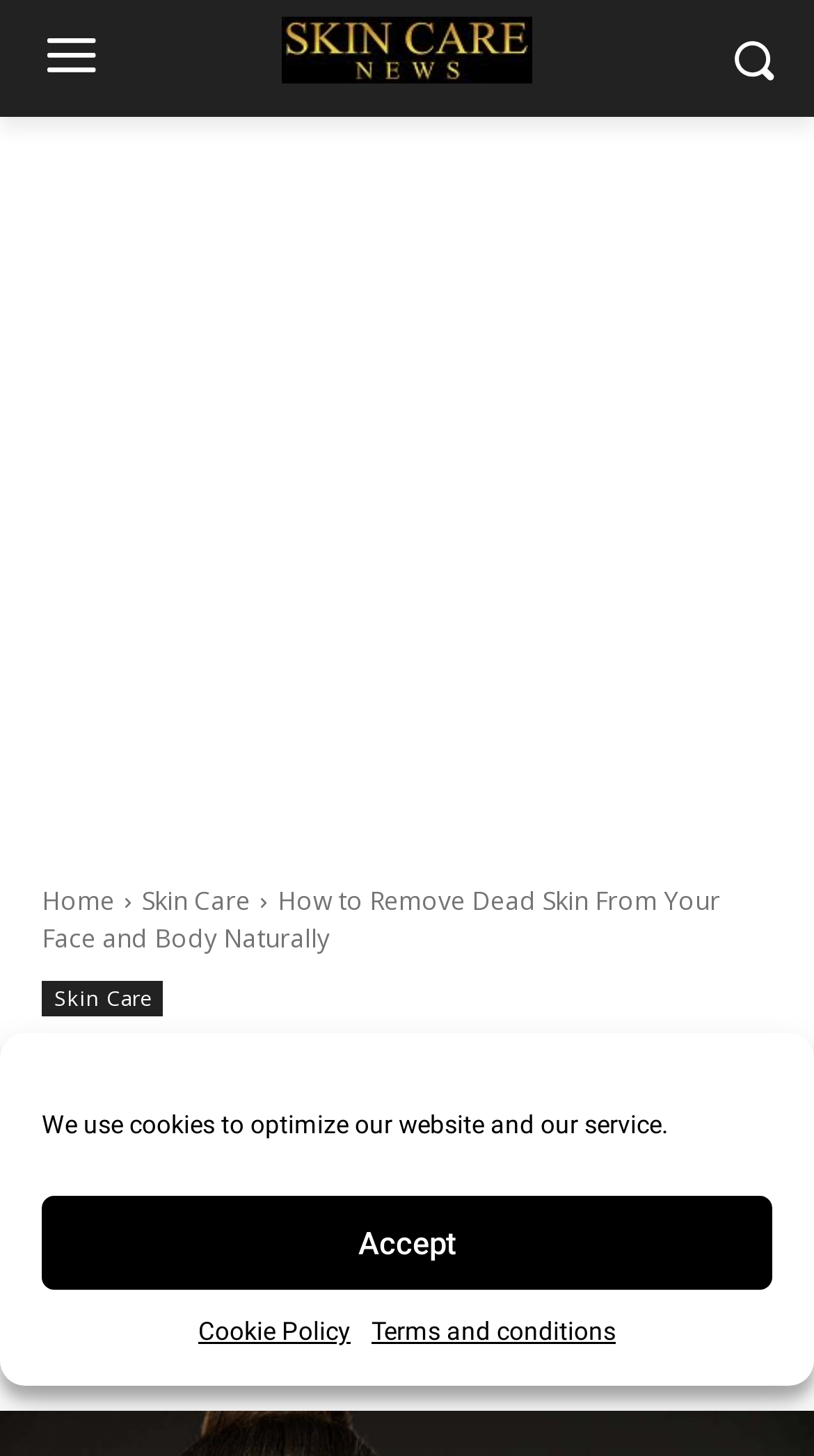What is the topic of this webpage?
Could you answer the question in a detailed manner, providing as much information as possible?

Based on the webpage's content, specifically the heading 'How to Remove Dead Skin From Your Face and Body Naturally', it is clear that the topic of this webpage is about removing dead skin from the face and body naturally.